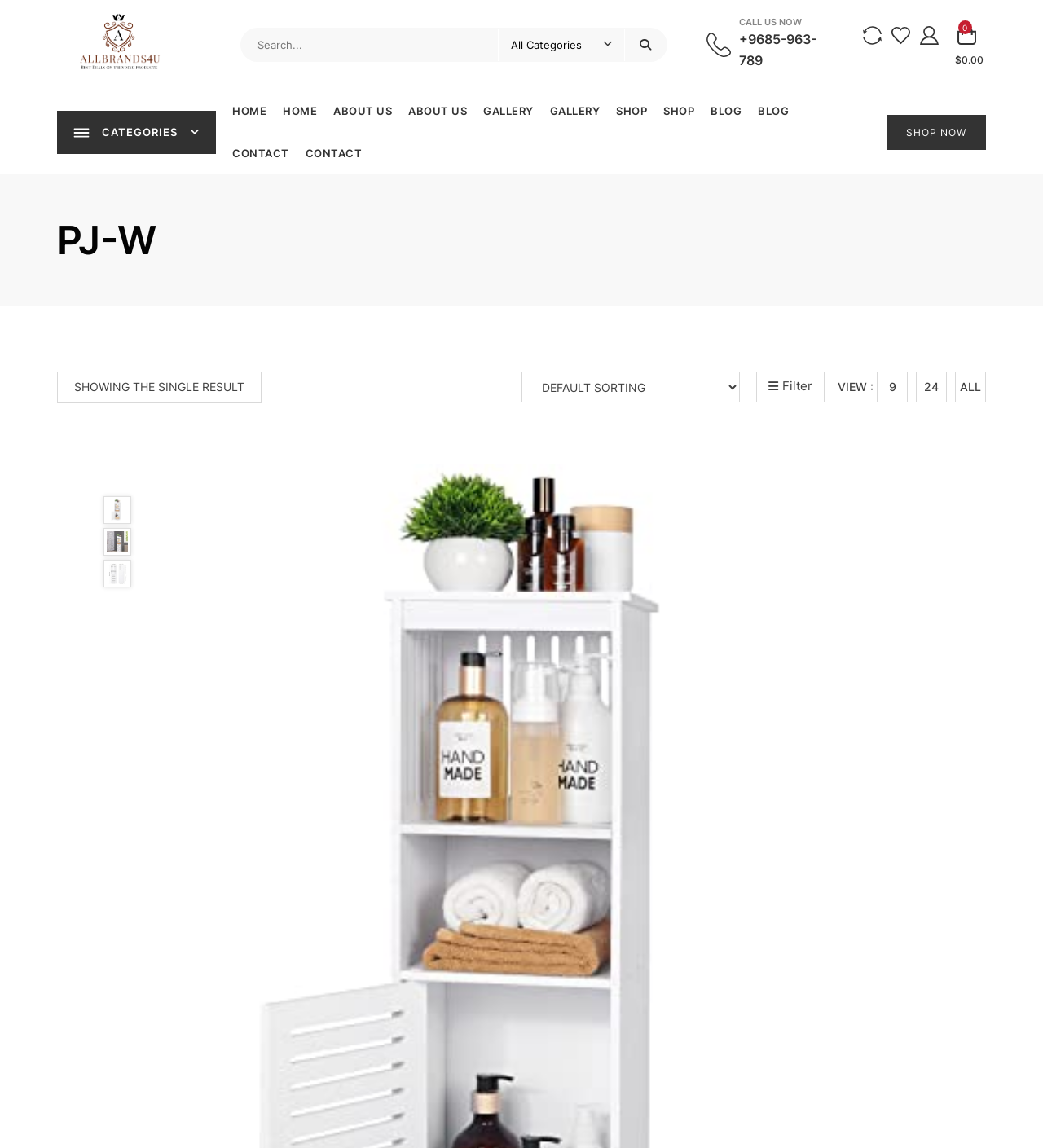Provide a one-word or brief phrase answer to the question:
What is the current shop order?

Shop order